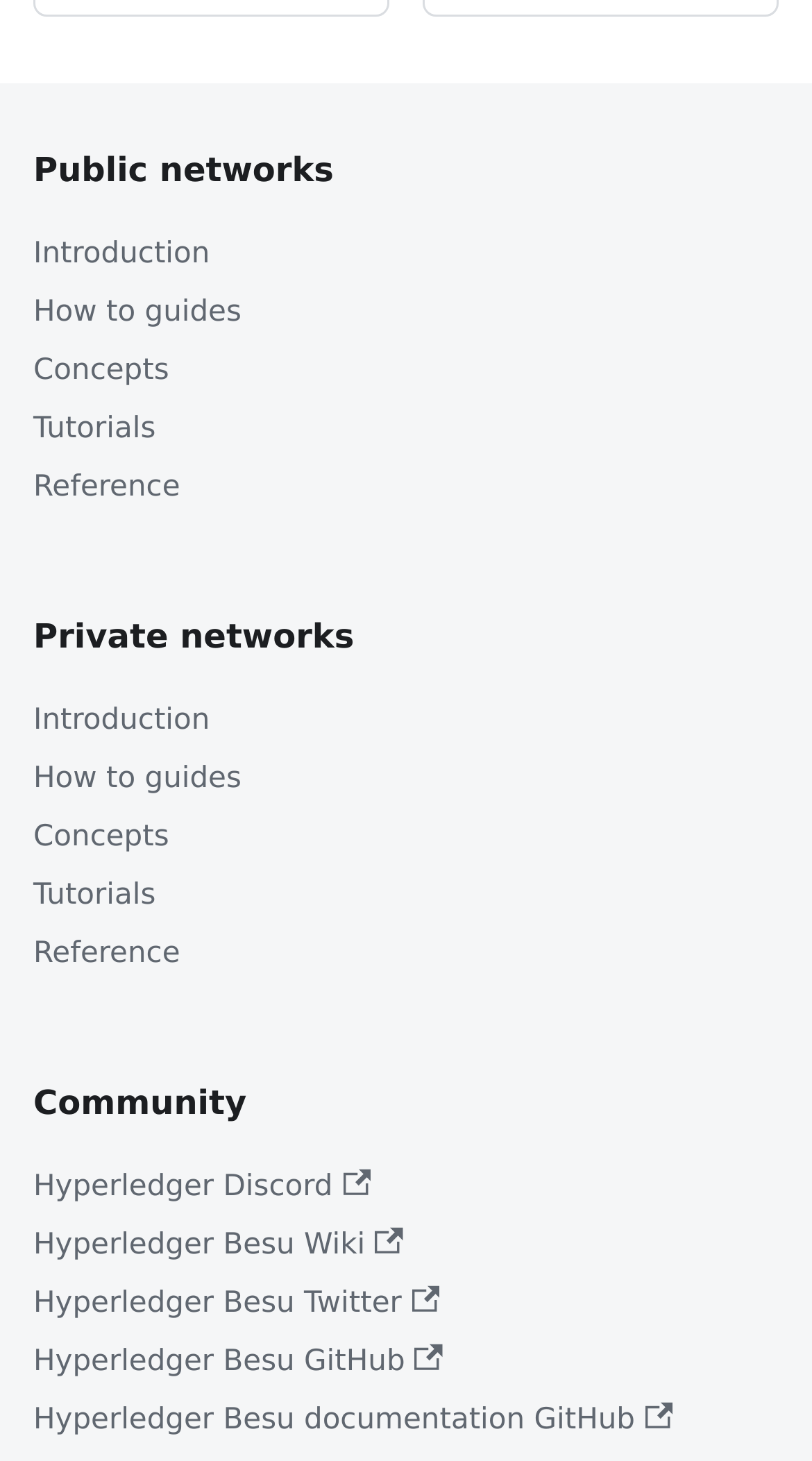Find the bounding box coordinates of the element to click in order to complete the given instruction: "Explore Tutorials."

[0.041, 0.593, 0.959, 0.633]